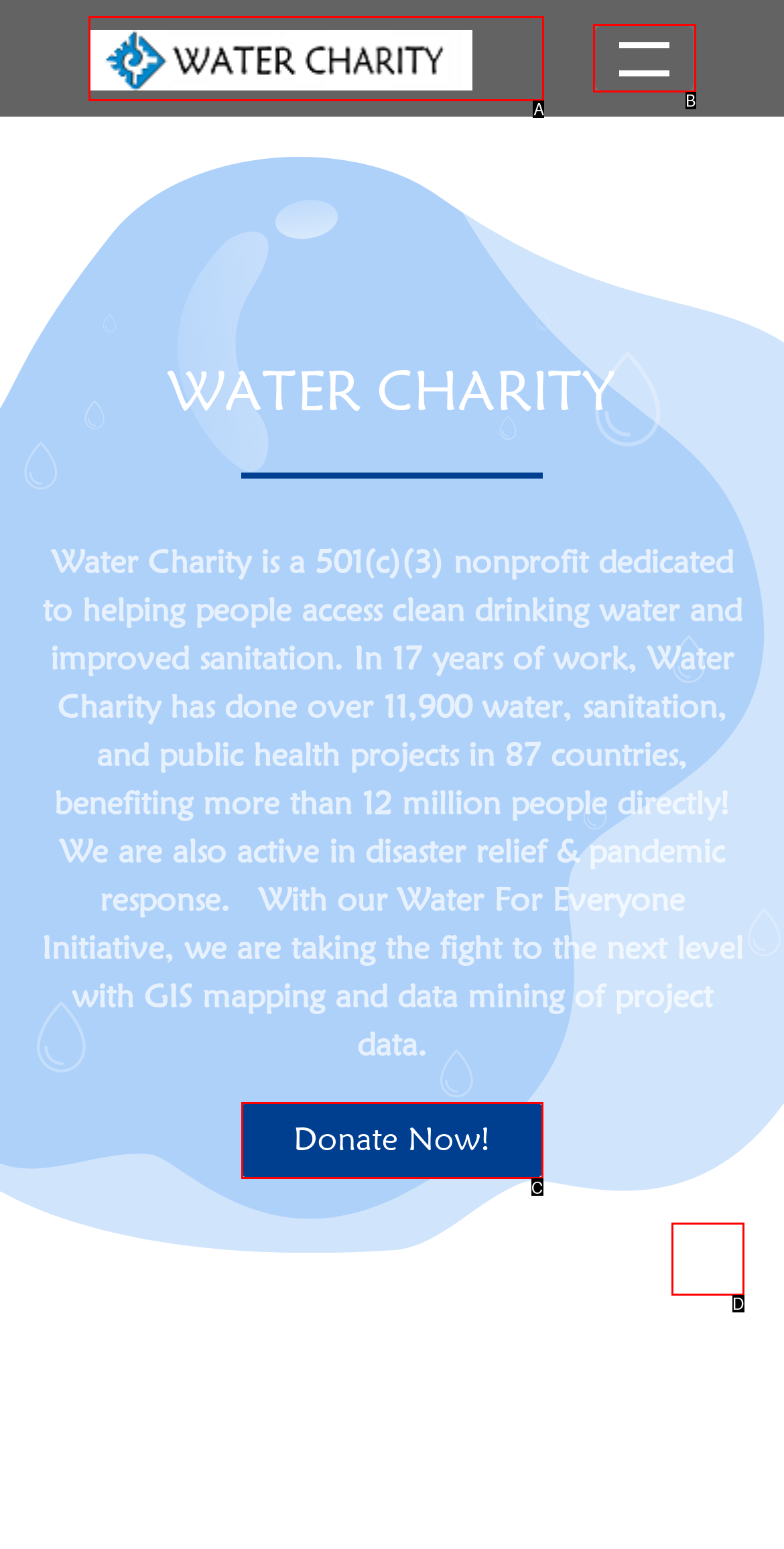From the given options, choose the HTML element that aligns with the description: Post Comment. Respond with the letter of the selected element.

None